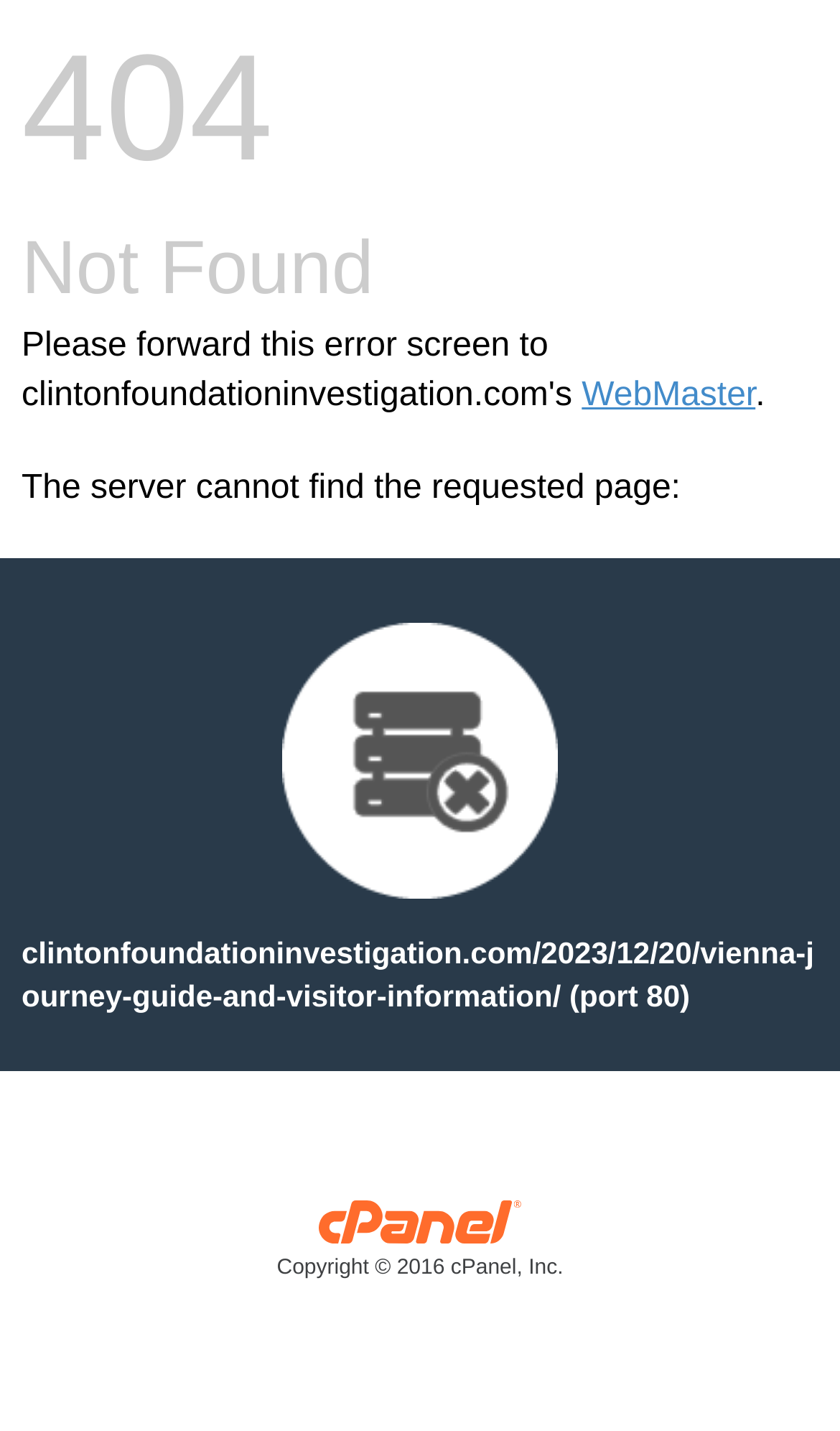Who owns the copyright of the webpage?
Answer the question with as much detail as possible.

I determined the copyright owner by looking at the link element with the text 'cPanel, Inc. Copyright © 2016 cPanel, Inc.' which is located at the bottom of the page, indicating that cPanel, Inc. owns the copyright of the webpage.